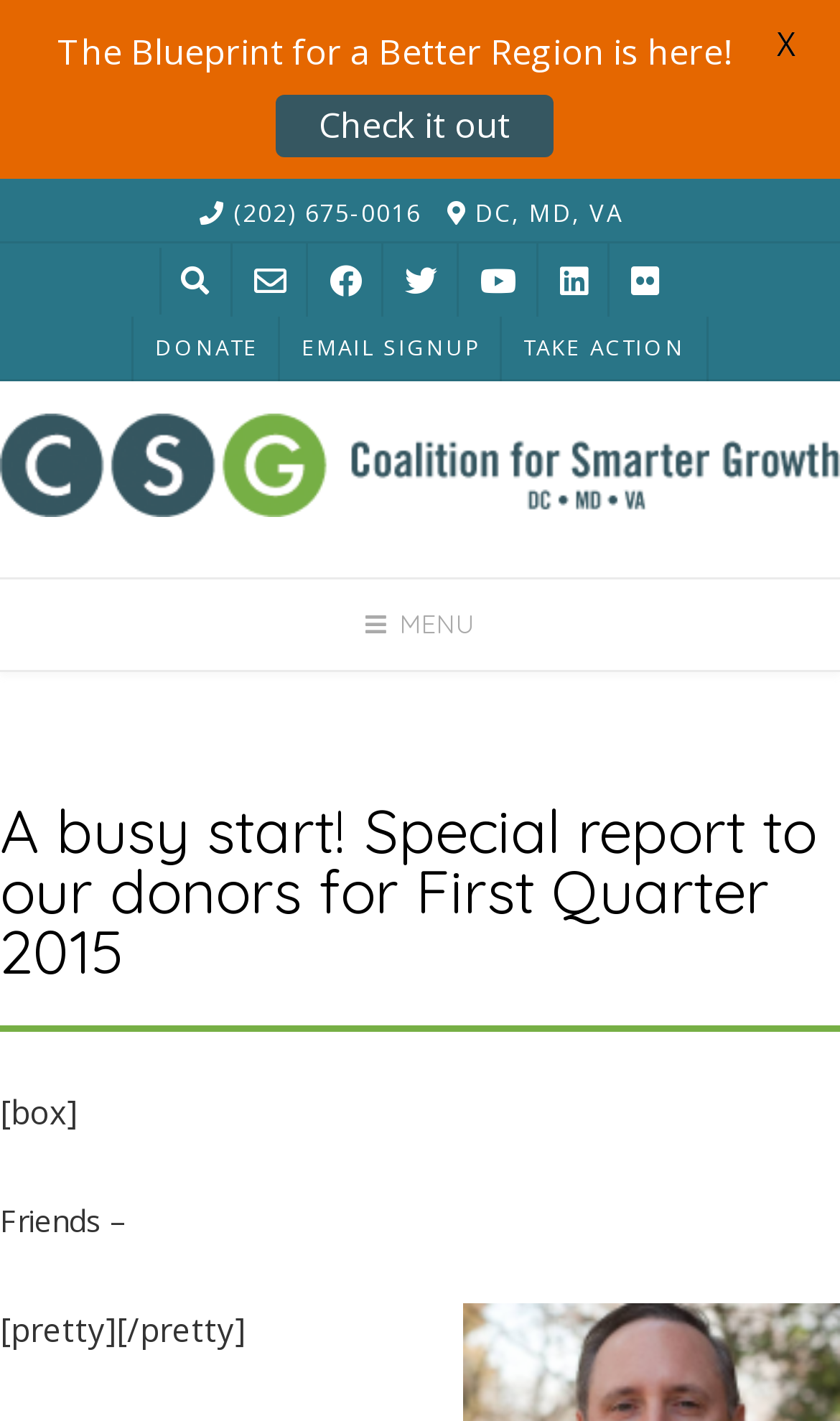What are the three main actions available on the webpage?
Refer to the image and provide a one-word or short phrase answer.

Donate, Email Signup, Take Action